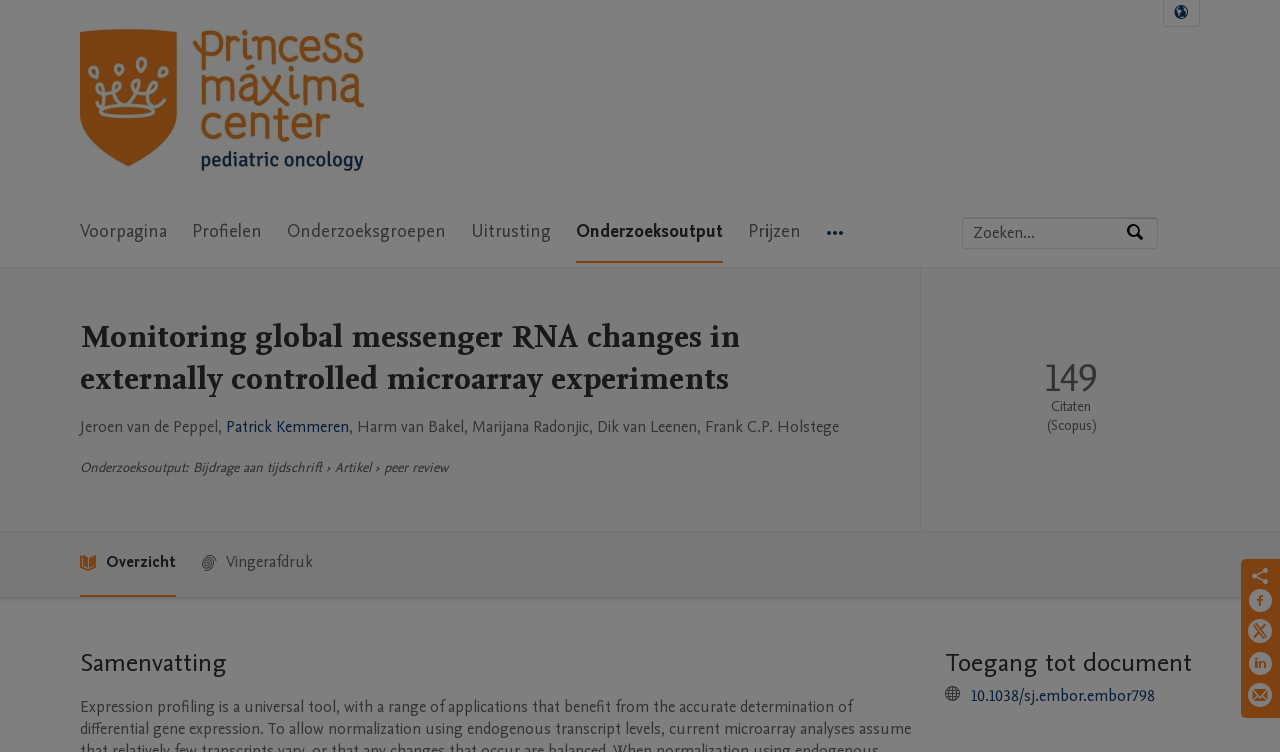Please find and report the bounding box coordinates of the element to click in order to perform the following action: "Search for expertise, name or affiliation". The coordinates should be expressed as four float numbers between 0 and 1, in the format [left, top, right, bottom].

[0.752, 0.29, 0.879, 0.33]